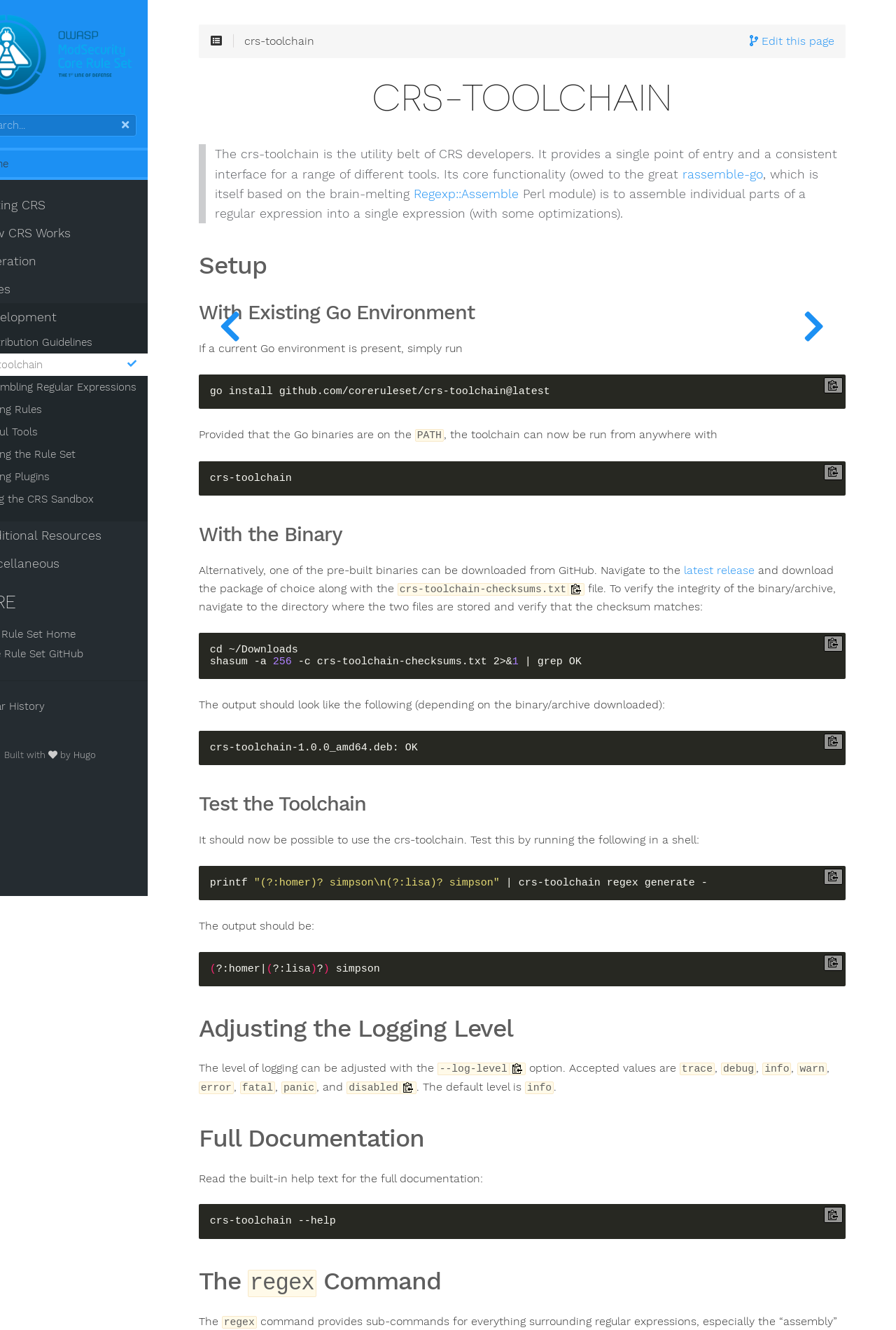Find the bounding box coordinates of the clickable region needed to perform the following instruction: "Learn about Contribution Guidelines". The coordinates should be provided as four float numbers between 0 and 1, i.e., [left, top, right, bottom].

[0.025, 0.254, 0.222, 0.271]